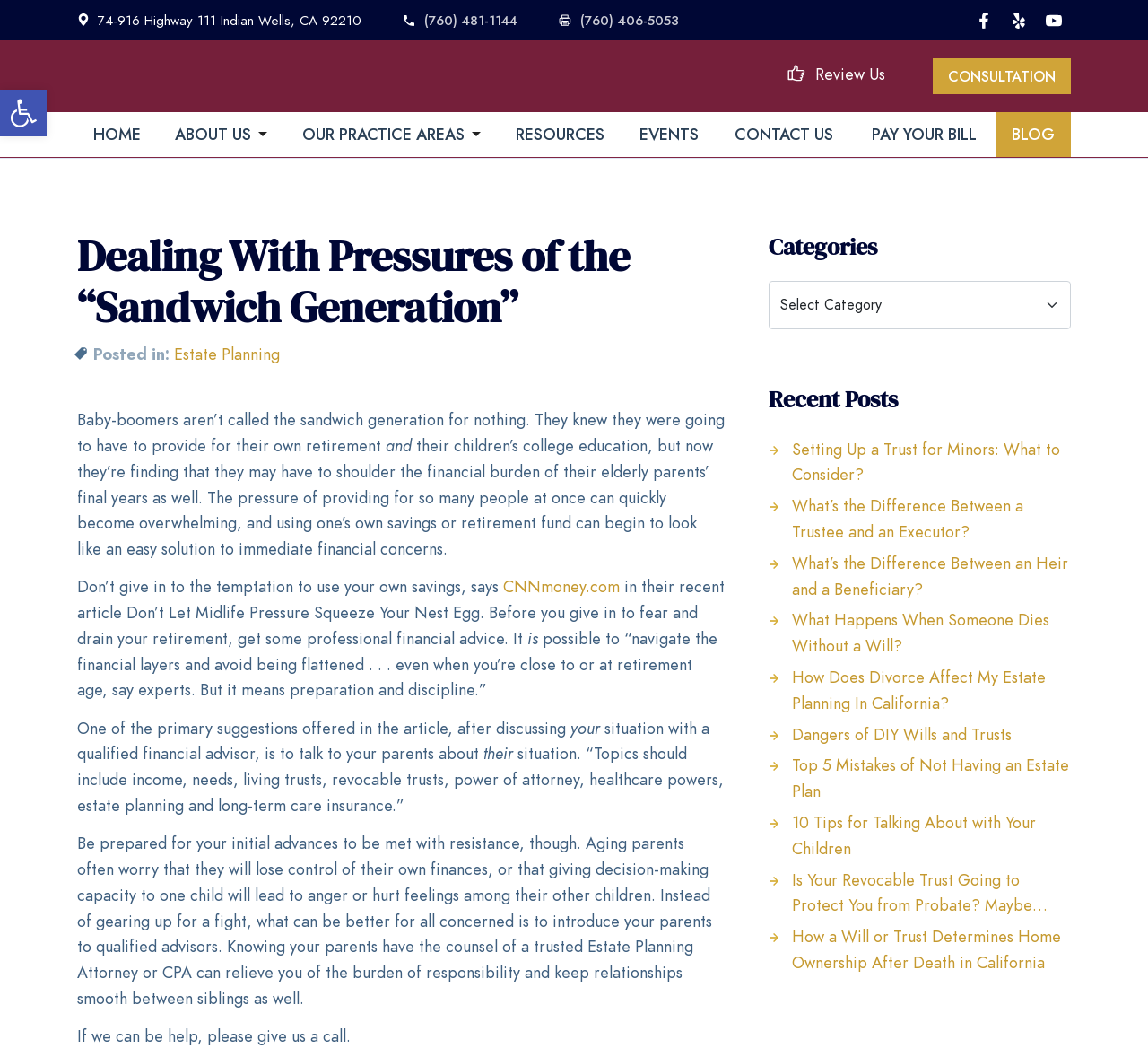Carefully observe the image and respond to the question with a detailed answer:
What is the purpose of talking to parents about their situation?

I found the purpose by reading the article on the webpage. The article suggests talking to parents about their situation, including their income, needs, living trusts, revocable trusts, power of attorney, healthcare powers, estate planning, and long-term care insurance, in order to prepare for their financial future and avoid conflicts.